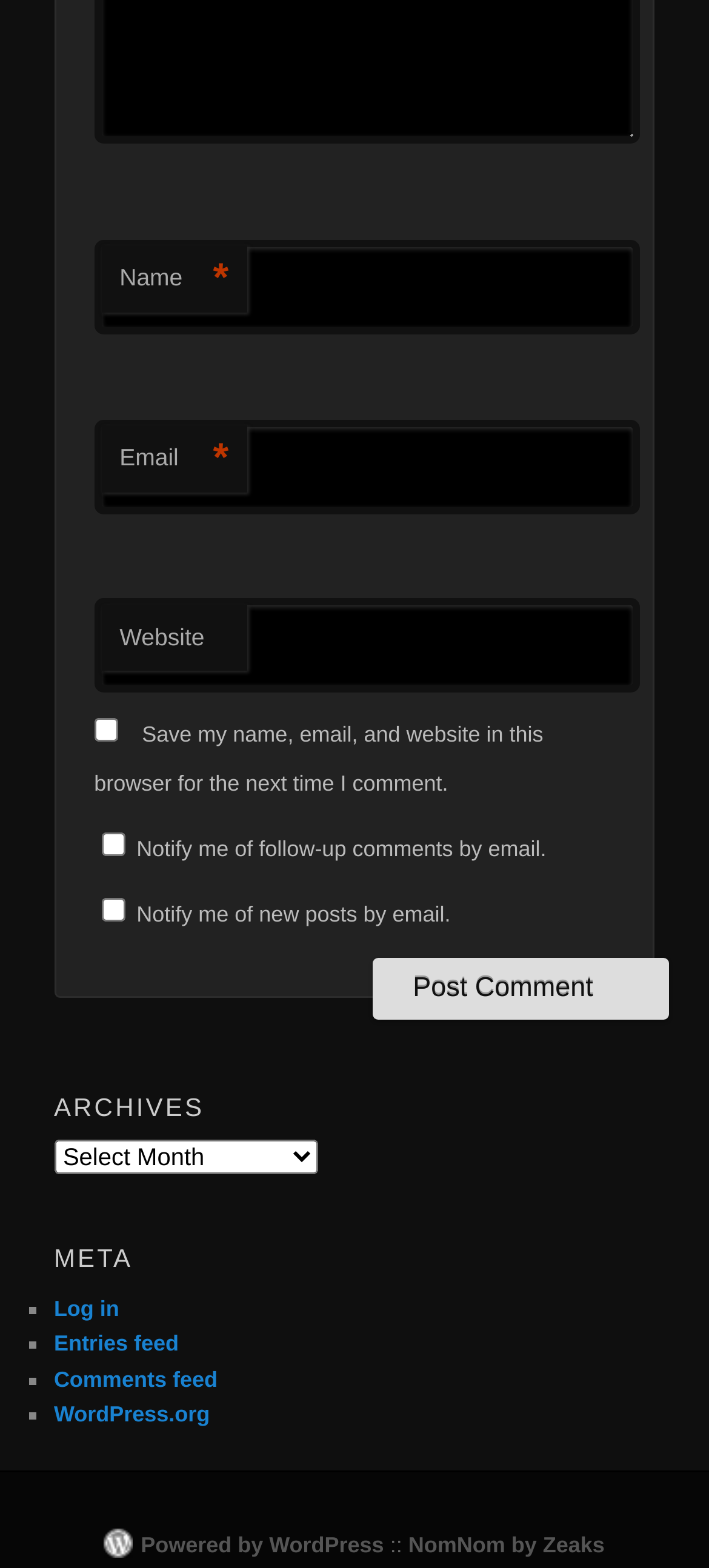Provide a brief response in the form of a single word or phrase:
What is the function of the checkbox at the bottom?

Save comment information